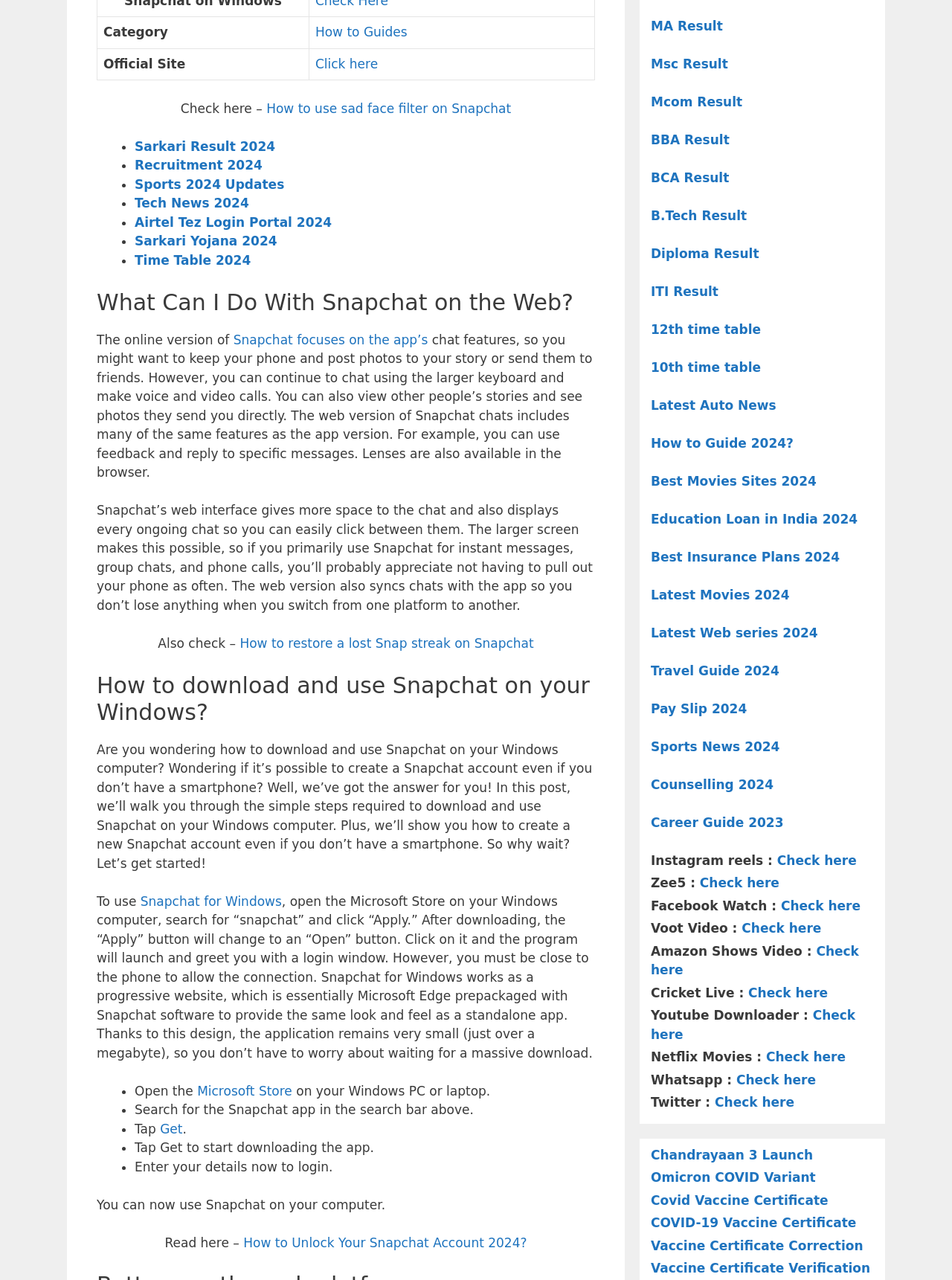Could you please study the image and provide a detailed answer to the question:
What is the purpose of the Snapchat web interface?

According to the webpage, the Snapchat web interface allows users to chat and make voice and video calls, and it also syncs chats with the app, making it convenient for users who primarily use Snapchat for instant messages, group chats, and phone calls.